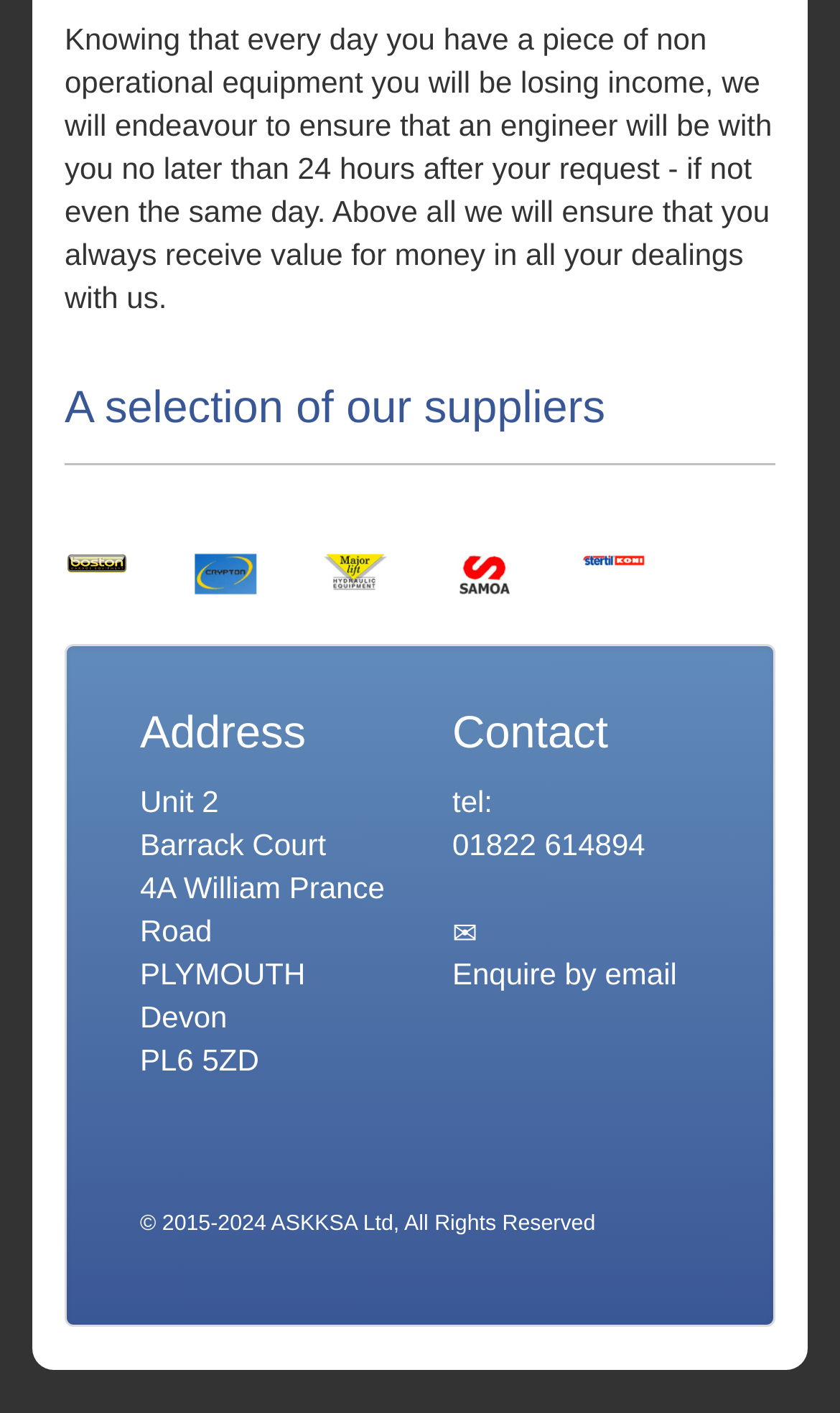Respond to the following question using a concise word or phrase: 
What is the company's address?

Unit 2, Barrack Court, 4A William Prance Road, PLYMOUTH, Devon, PL6 5ZD